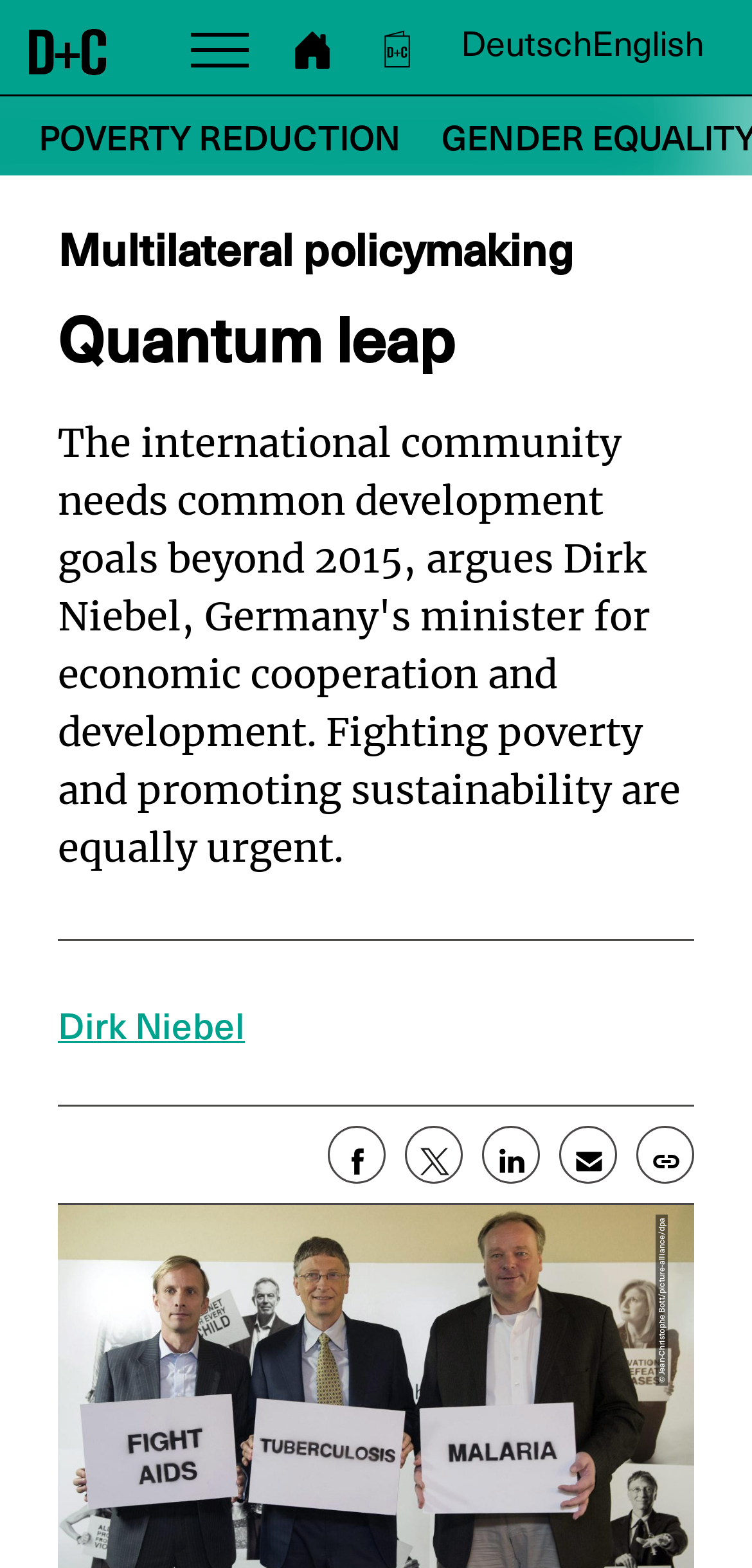Please locate the bounding box coordinates for the element that should be clicked to achieve the following instruction: "Share on Facebook". Ensure the coordinates are given as four float numbers between 0 and 1, i.e., [left, top, right, bottom].

[0.436, 0.718, 0.513, 0.755]